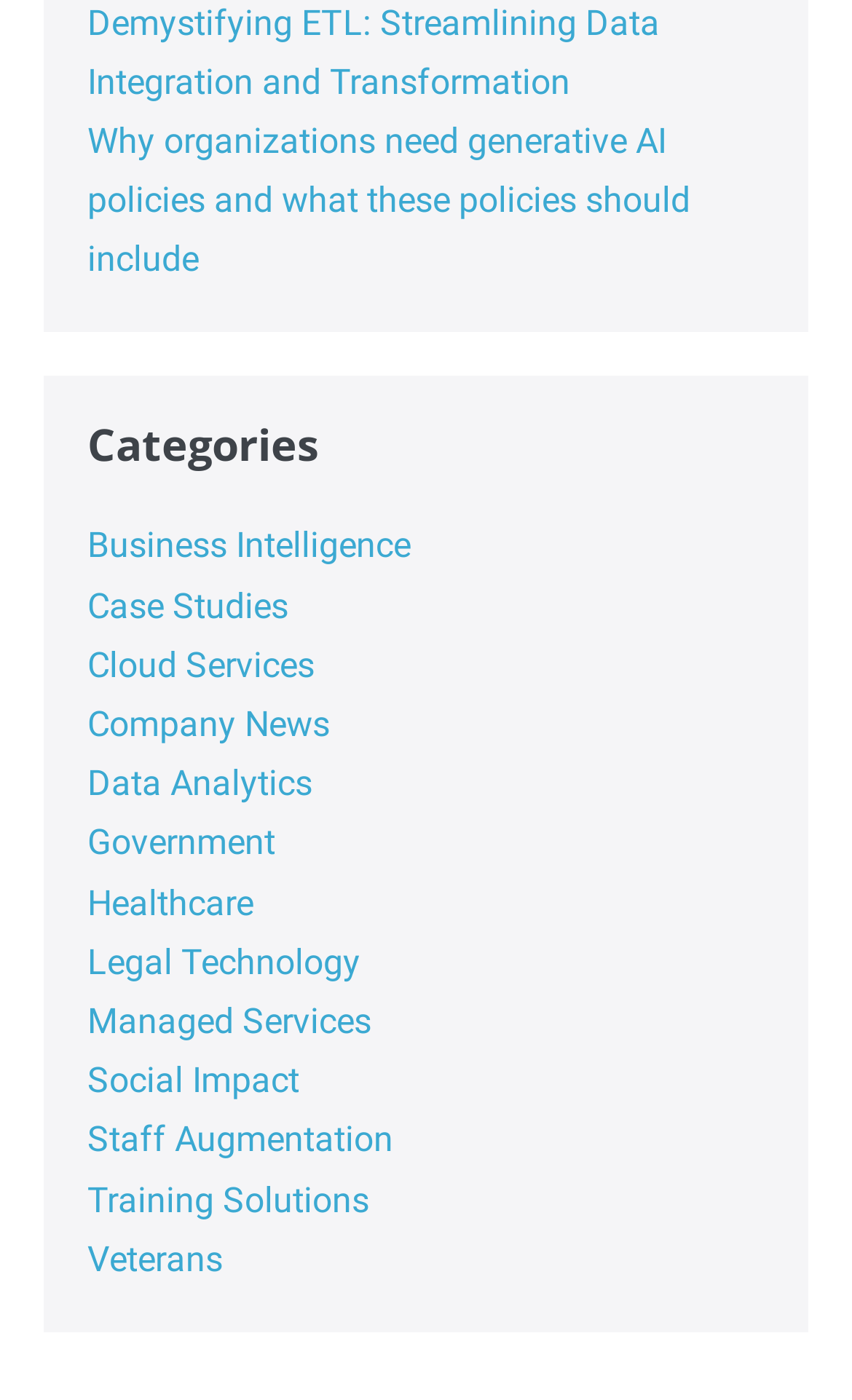Using the details from the image, please elaborate on the following question: How many articles are listed?

I counted the number of links at the top of the webpage, which are 'Demystifying ETL: Streamlining Data Integration and Transformation' and 'Why organizations need generative AI policies and what these policies should include'. There are 2 articles listed.